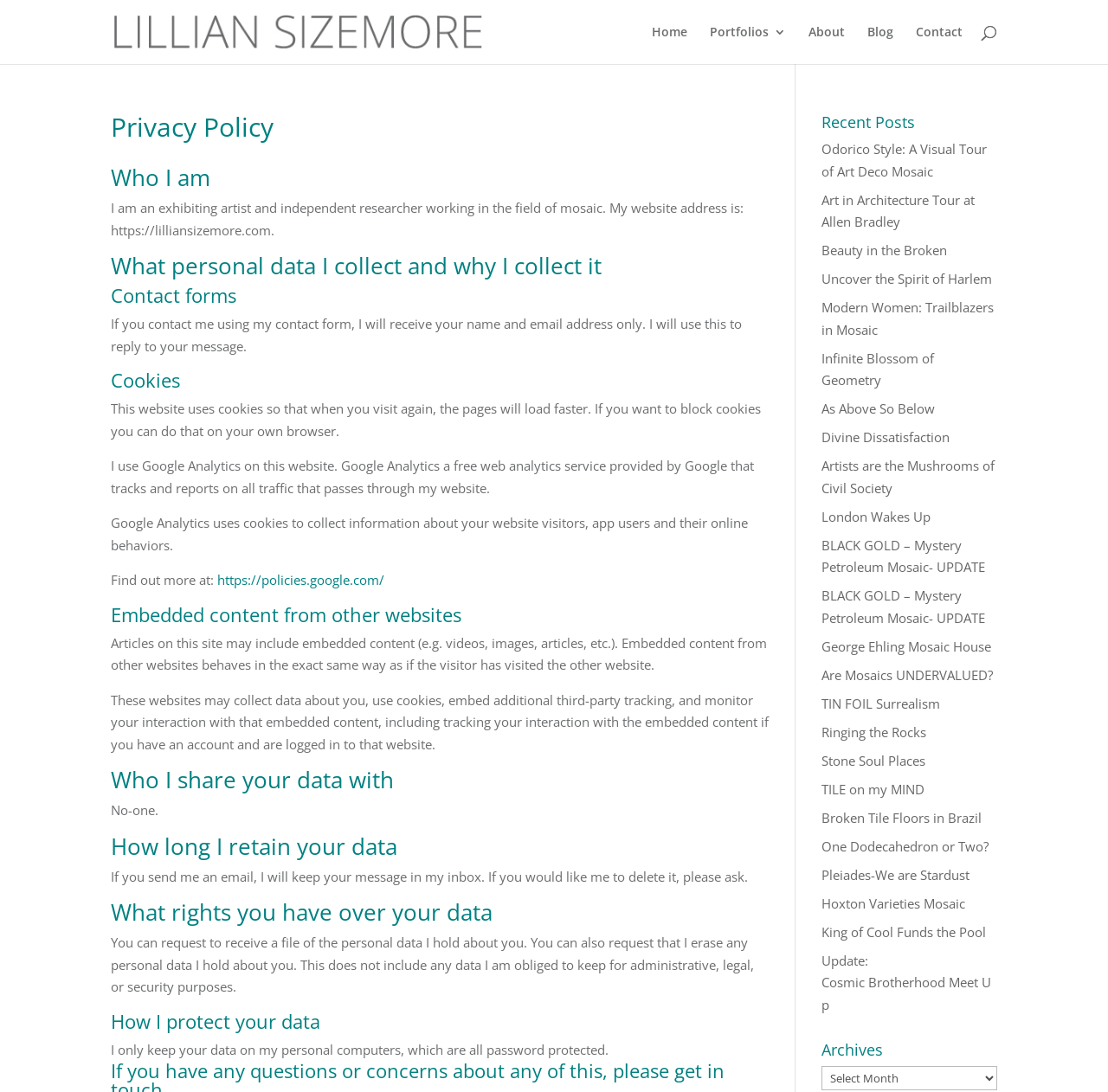Who does the artist share data with?
Based on the image, provide your answer in one word or phrase.

No-one